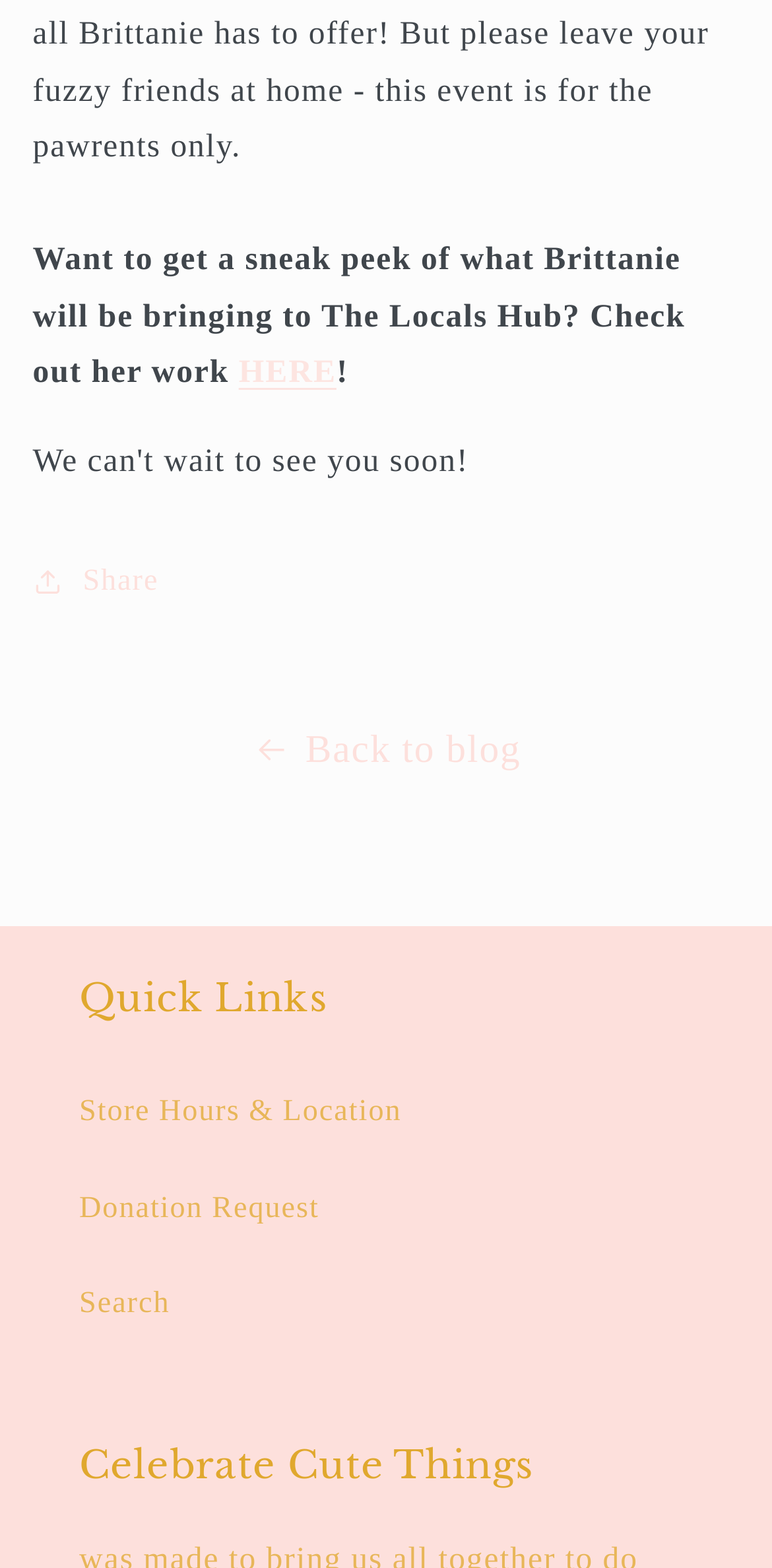What are the quick links provided?
Provide a detailed and extensive answer to the question.

The question is answered by reading the links under the heading 'Quick Links'. The quick links provided are 'Store Hours & Location', 'Donation Request', and 'Search'.